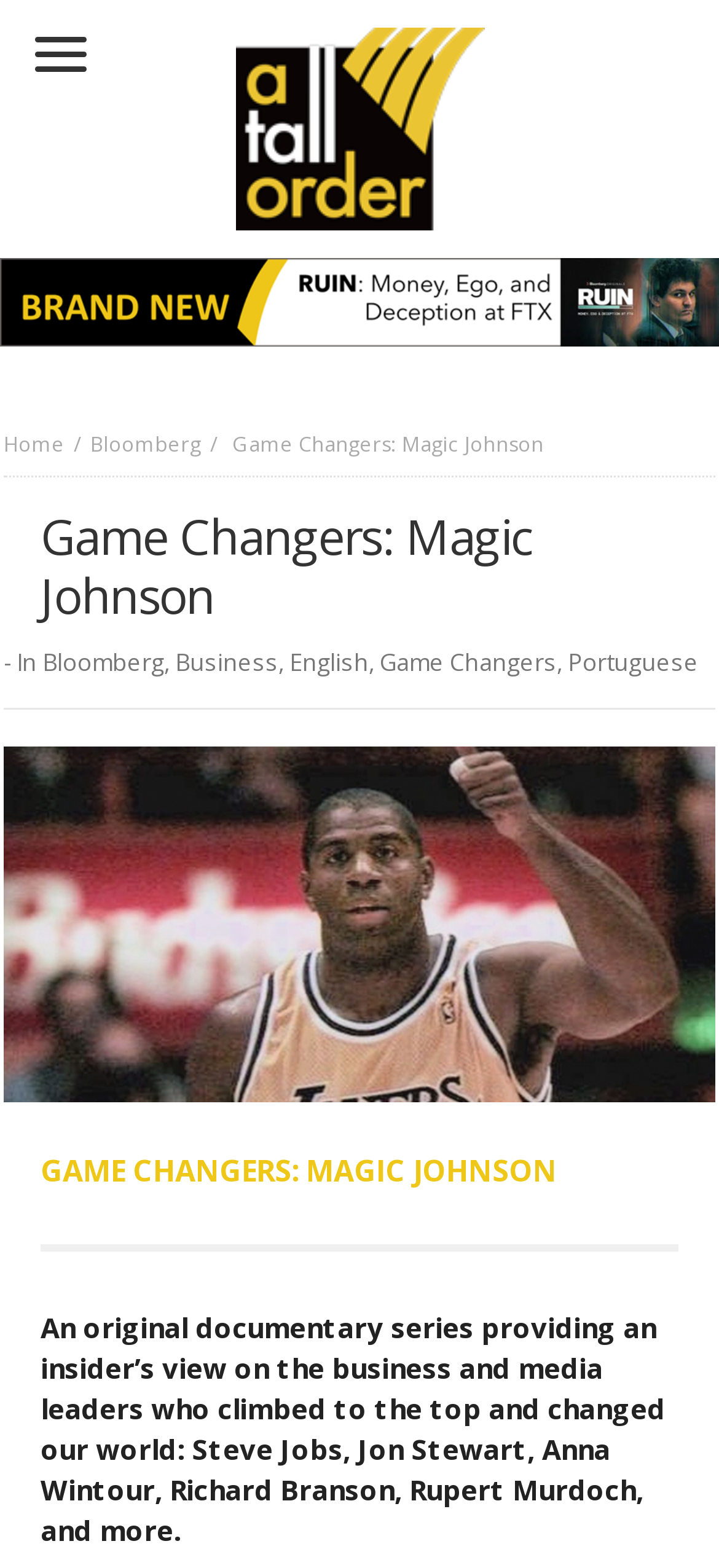Bounding box coordinates should be in the format (top-left x, top-left y, bottom-right x, bottom-right y) and all values should be floating point numbers between 0 and 1. Determine the bounding box coordinate for the UI element described as: alt="A Tall Order"

[0.327, 0.057, 0.673, 0.1]